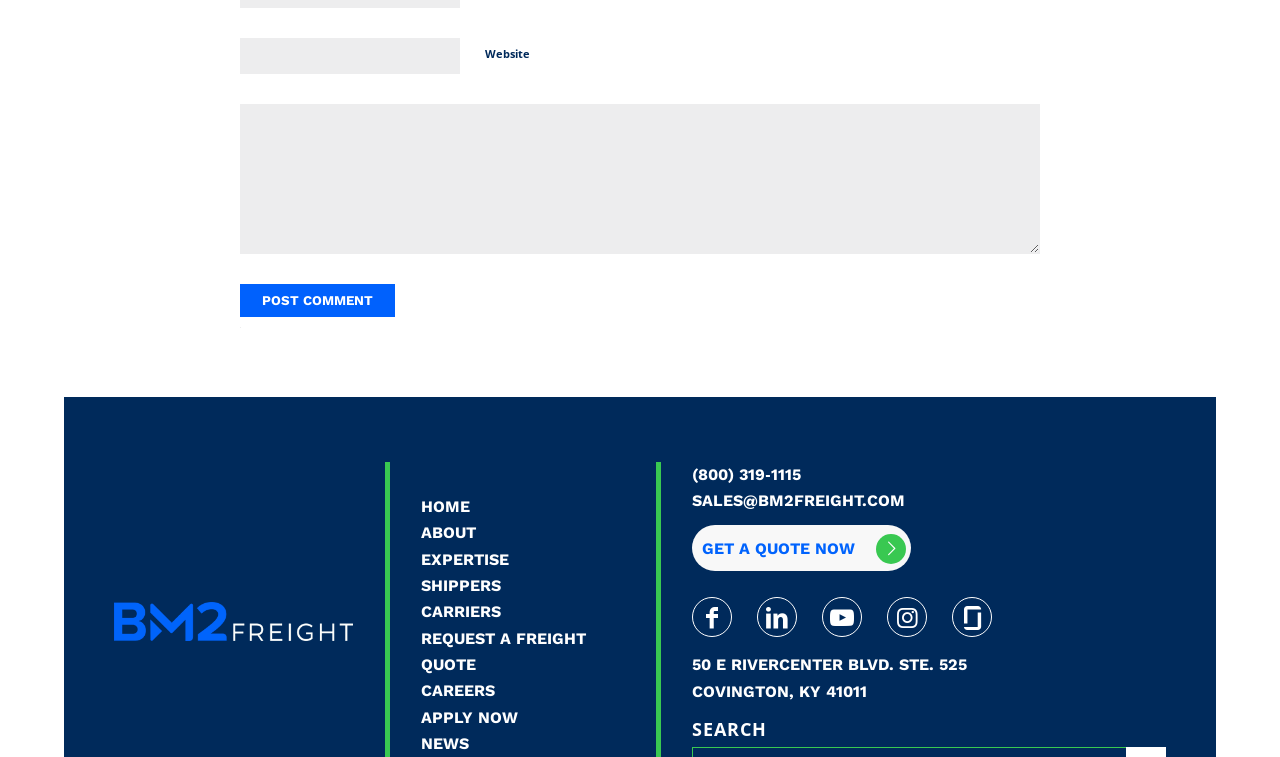Identify and provide the bounding box coordinates of the UI element described: "Request a Freight Quote". The coordinates should be formatted as [left, top, right, bottom], with each number being a float between 0 and 1.

[0.329, 0.827, 0.488, 0.896]